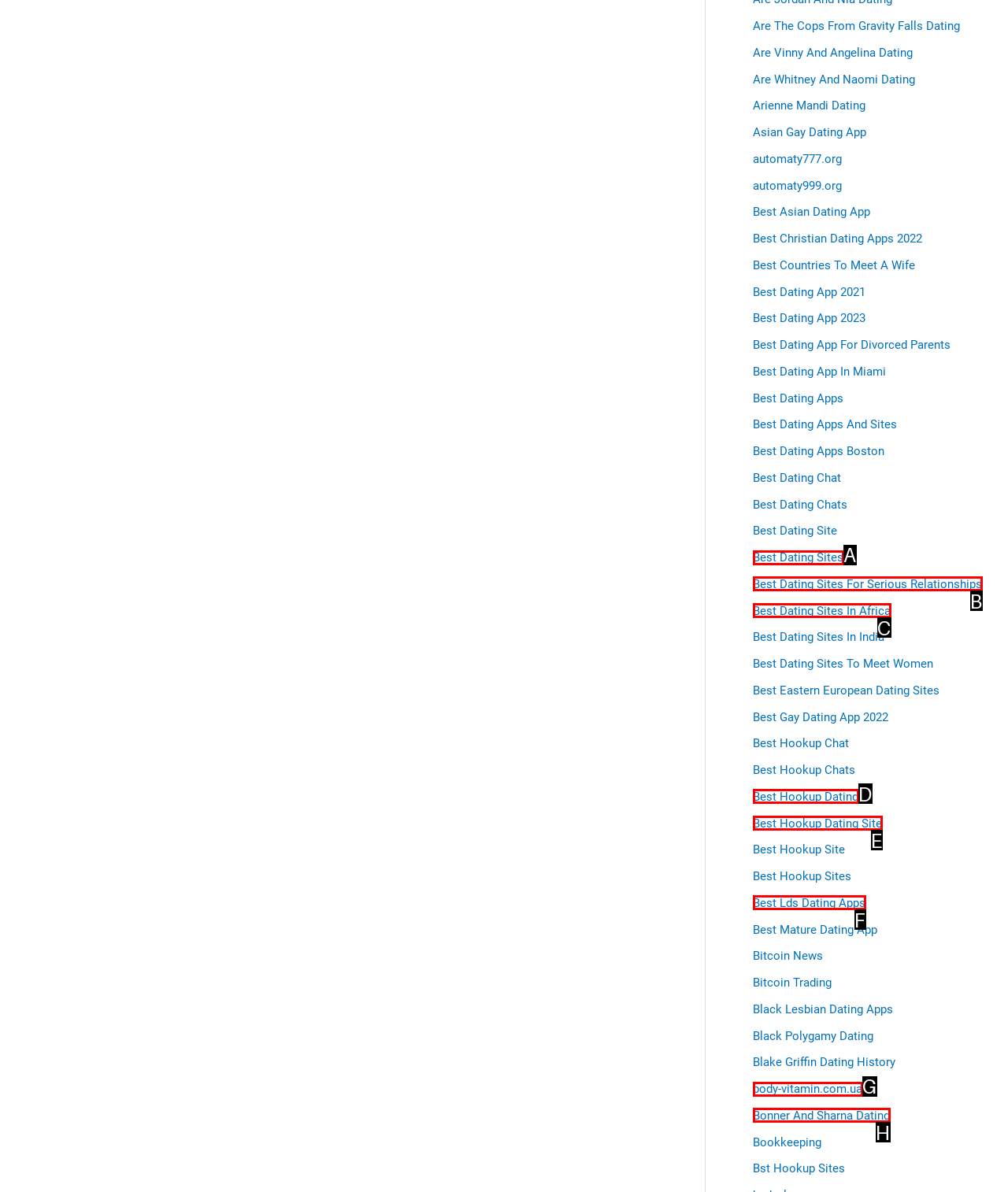Identify which HTML element matches the description: Best Lds Dating Apps
Provide your answer in the form of the letter of the correct option from the listed choices.

F